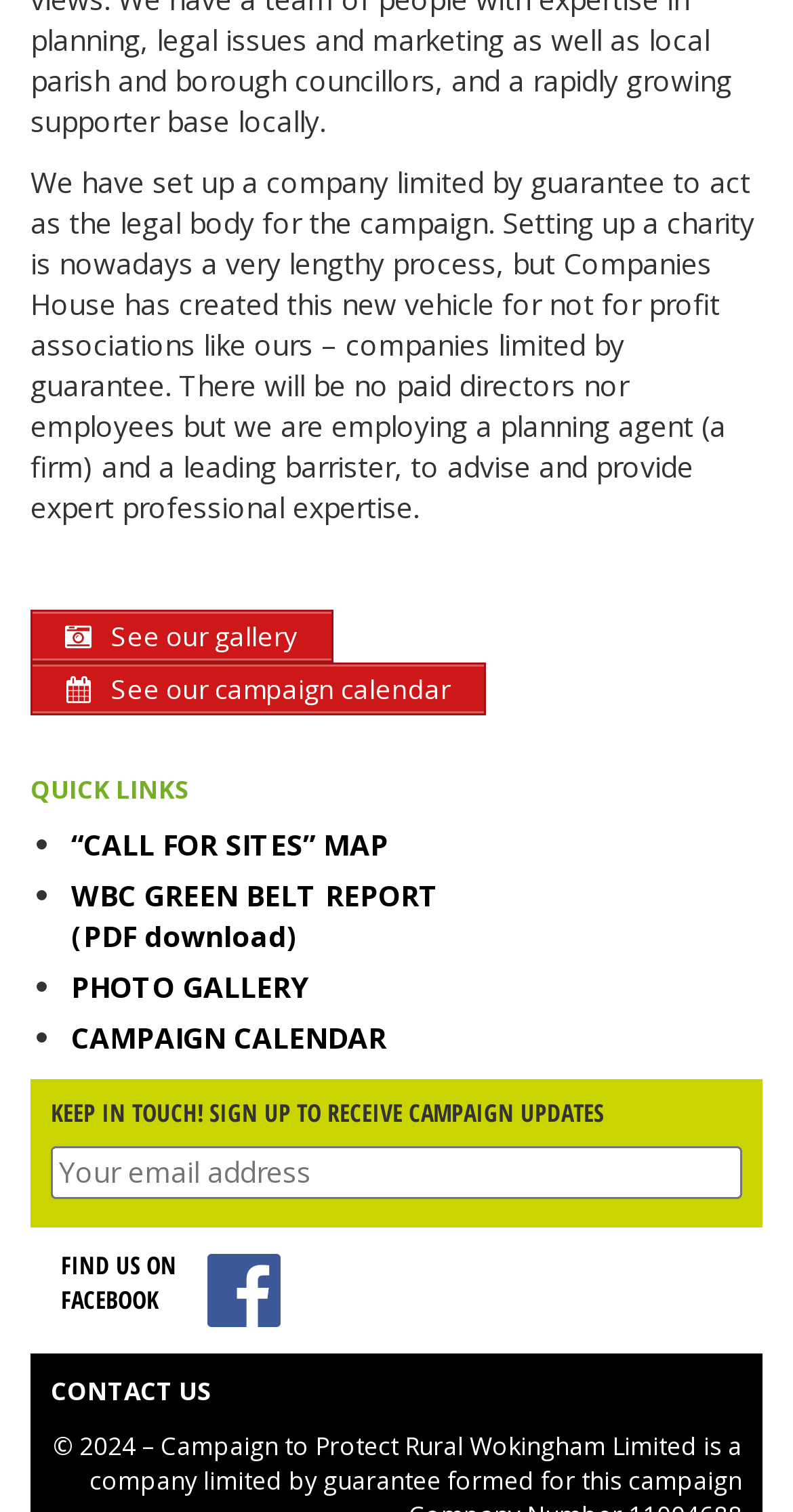Using the format (top-left x, top-left y, bottom-right x, bottom-right y), and given the element description, identify the bounding box coordinates within the screenshot: See our gallery

[0.038, 0.404, 0.419, 0.439]